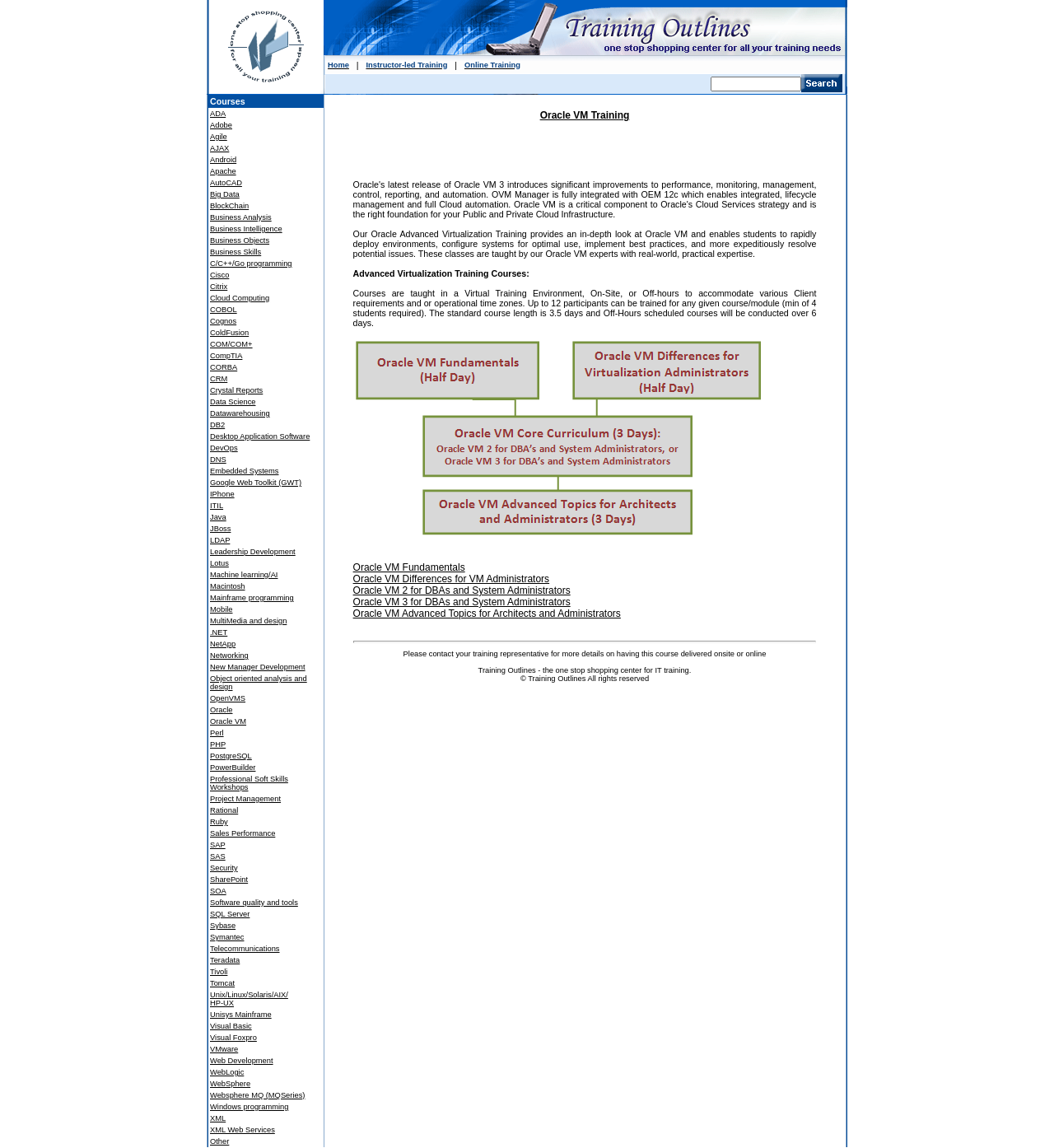What is the duration of the standard course?
Please describe in detail the information shown in the image to answer the question.

According to the webpage, the standard course length is 3.5 days. This information can be found in the paragraph describing the Oracle Advanced Virtualization Training Courses.